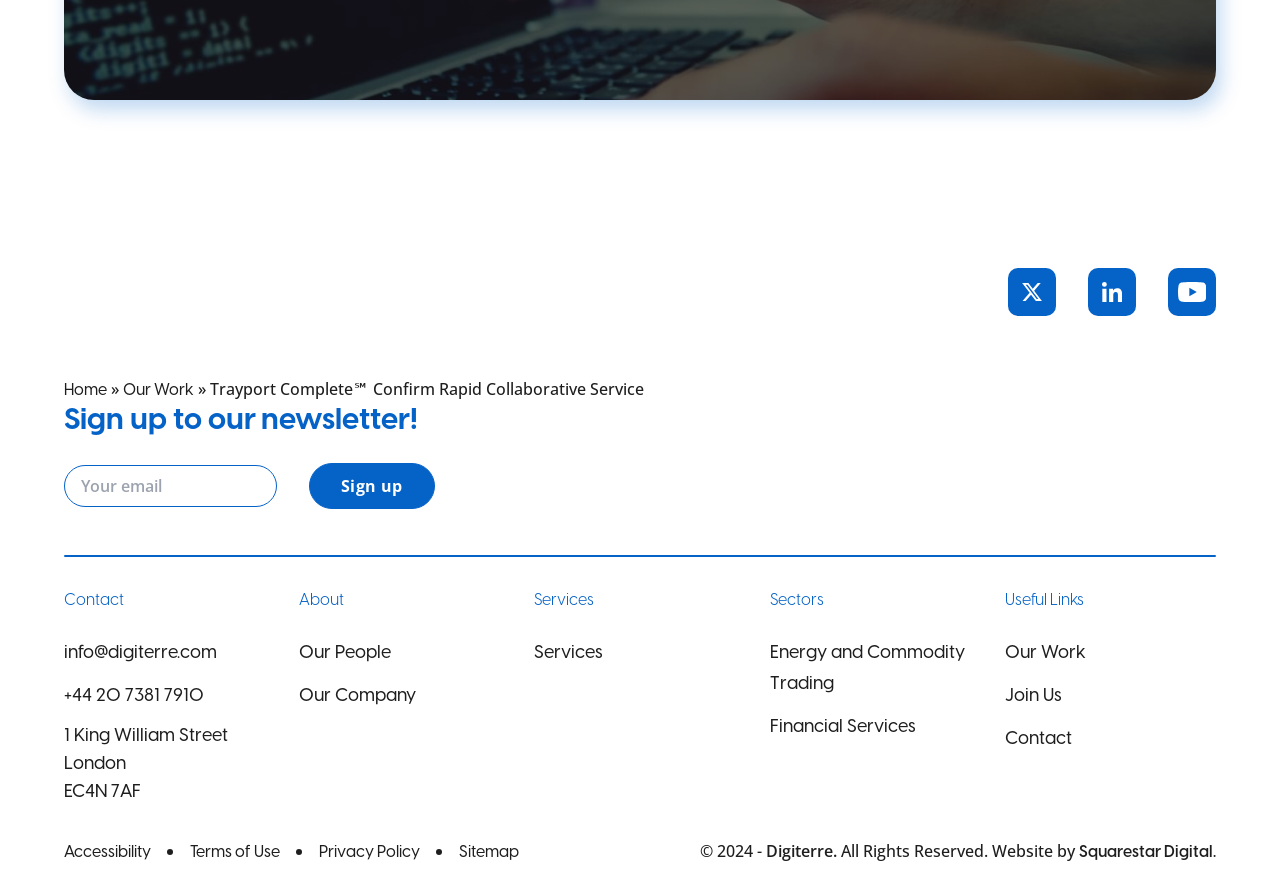Please identify the coordinates of the bounding box for the clickable region that will accomplish this instruction: "Sign up to the newsletter".

[0.05, 0.453, 0.34, 0.493]